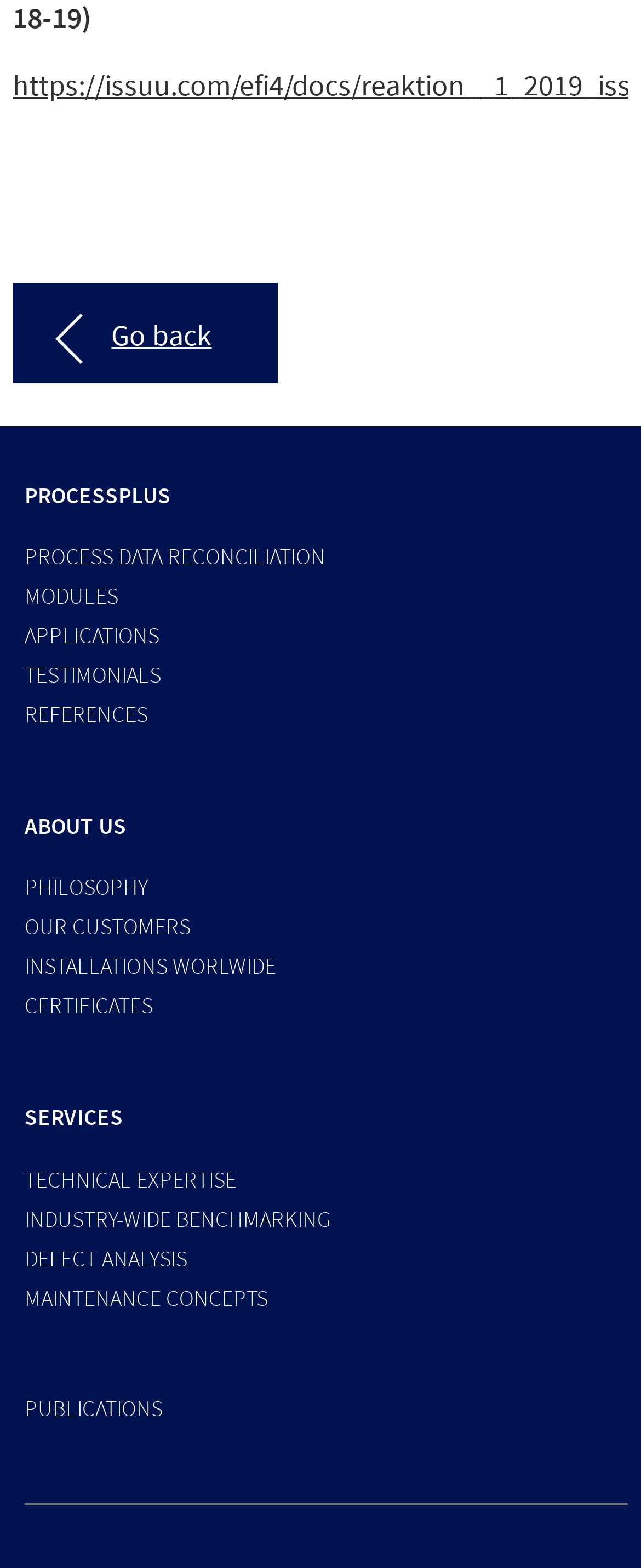Please identify the bounding box coordinates of the clickable area that will fulfill the following instruction: "Click the 'Women' button". The coordinates should be in the format of four float numbers between 0 and 1, i.e., [left, top, right, bottom].

None